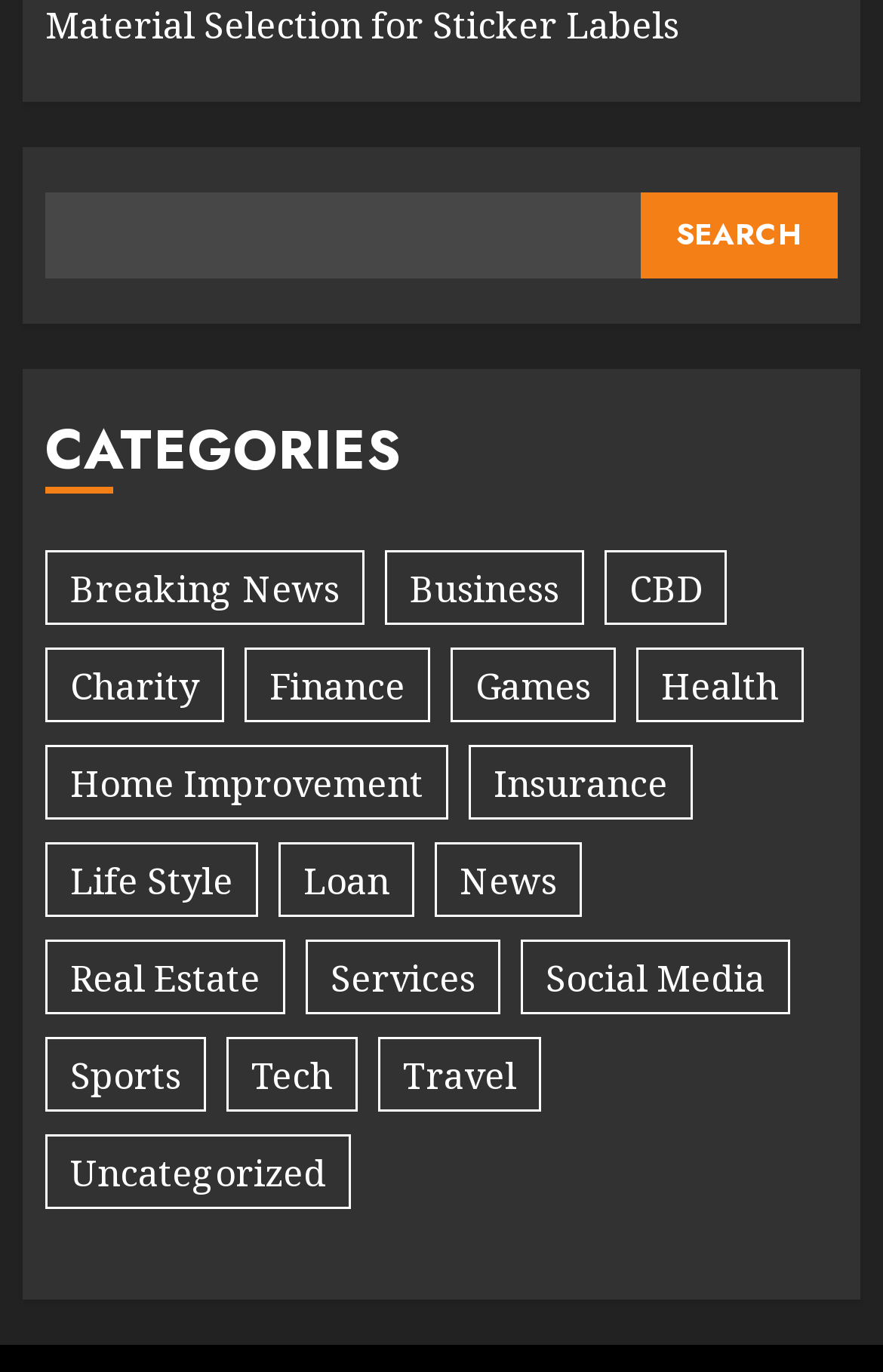Determine the bounding box coordinates of the clickable region to follow the instruction: "search for something".

[0.051, 0.14, 0.949, 0.203]